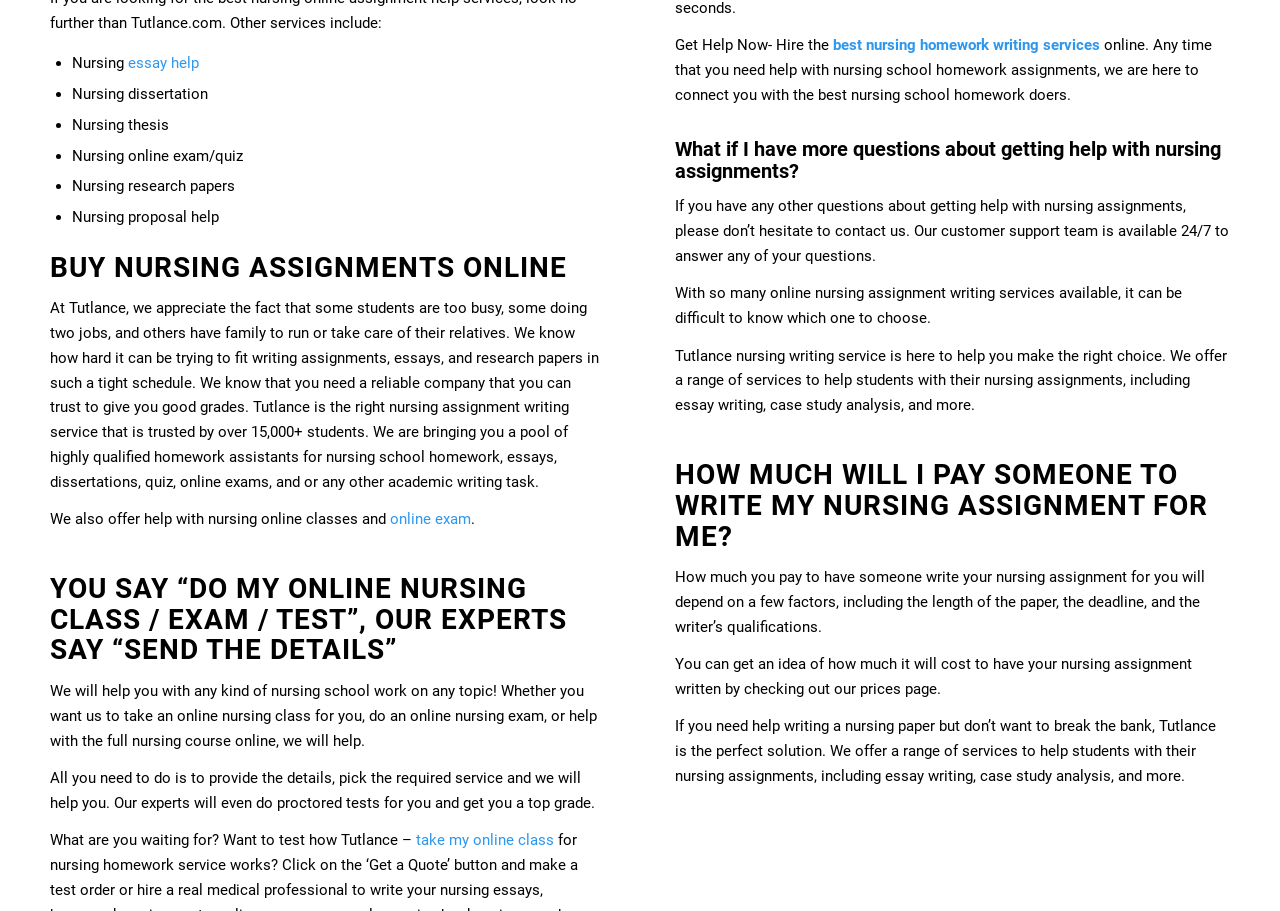Using the provided element description, identify the bounding box coordinates as (top-left x, top-left y, bottom-right x, bottom-right y). Ensure all values are between 0 and 1. Description: online exam

[0.305, 0.56, 0.368, 0.58]